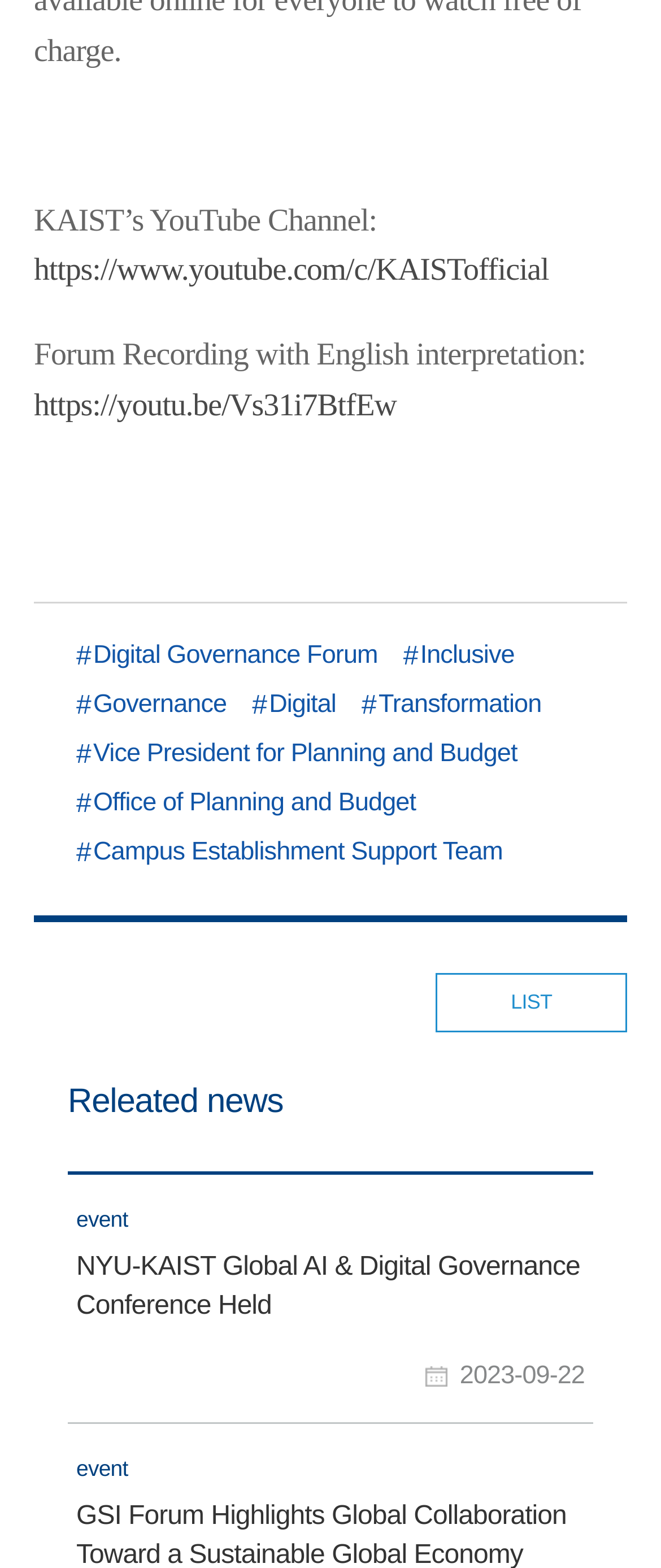What is the topic of the Digital Governance Forum?
Give a one-word or short-phrase answer derived from the screenshot.

Inclusive Governance